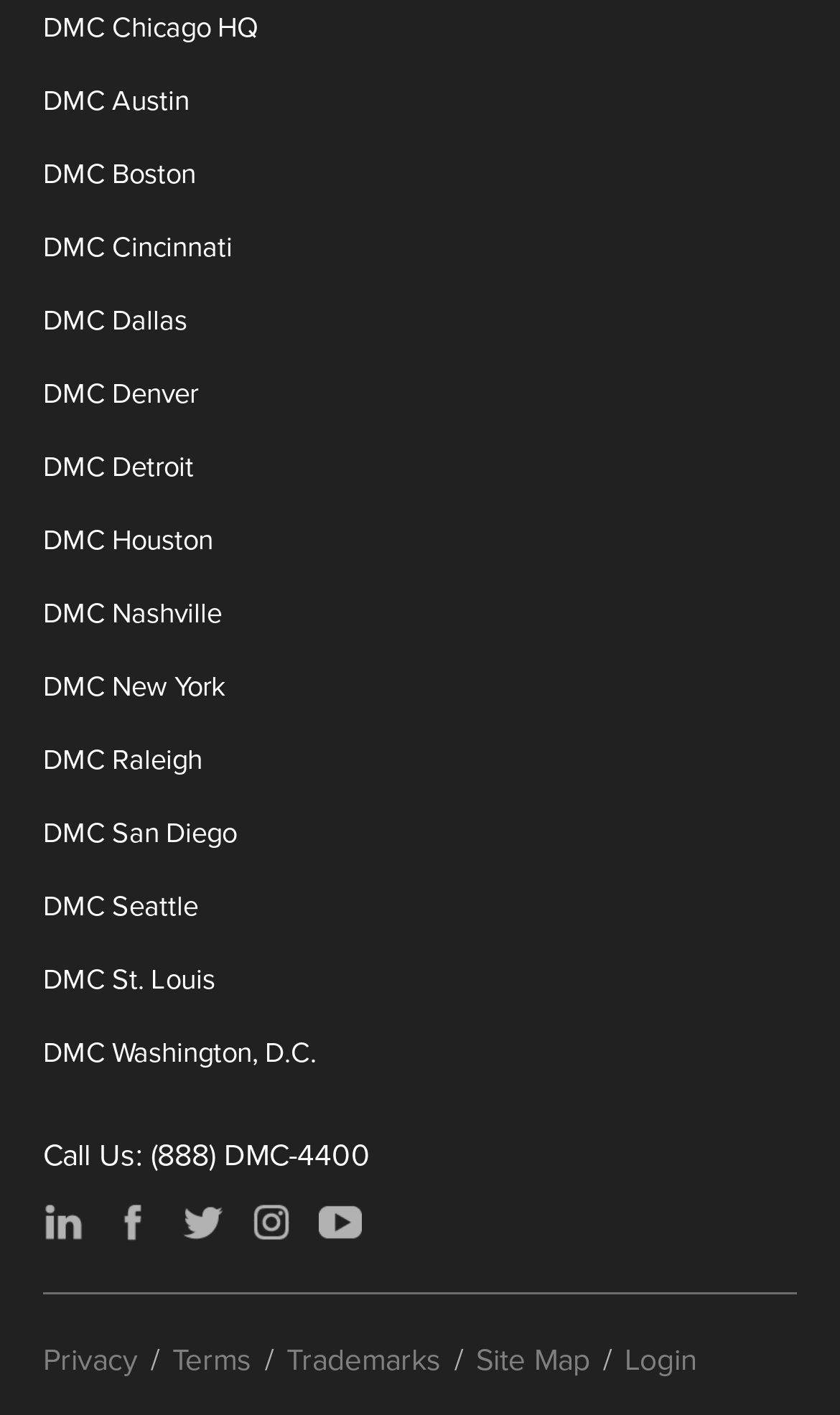Find the bounding box coordinates for the area you need to click to carry out the instruction: "Login to the website". The coordinates should be four float numbers between 0 and 1, indicated as [left, top, right, bottom].

[0.744, 0.945, 0.831, 0.977]